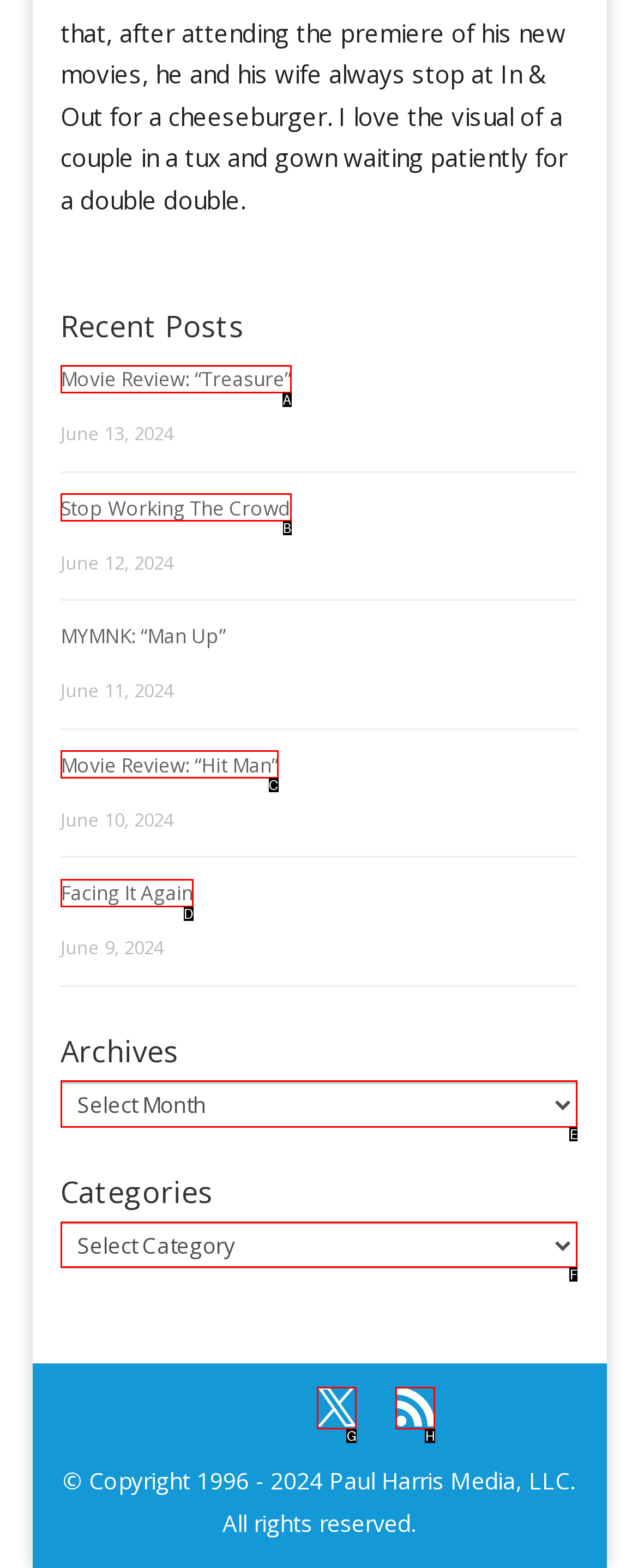Choose the HTML element that needs to be clicked for the given task: select archives Respond by giving the letter of the chosen option.

E